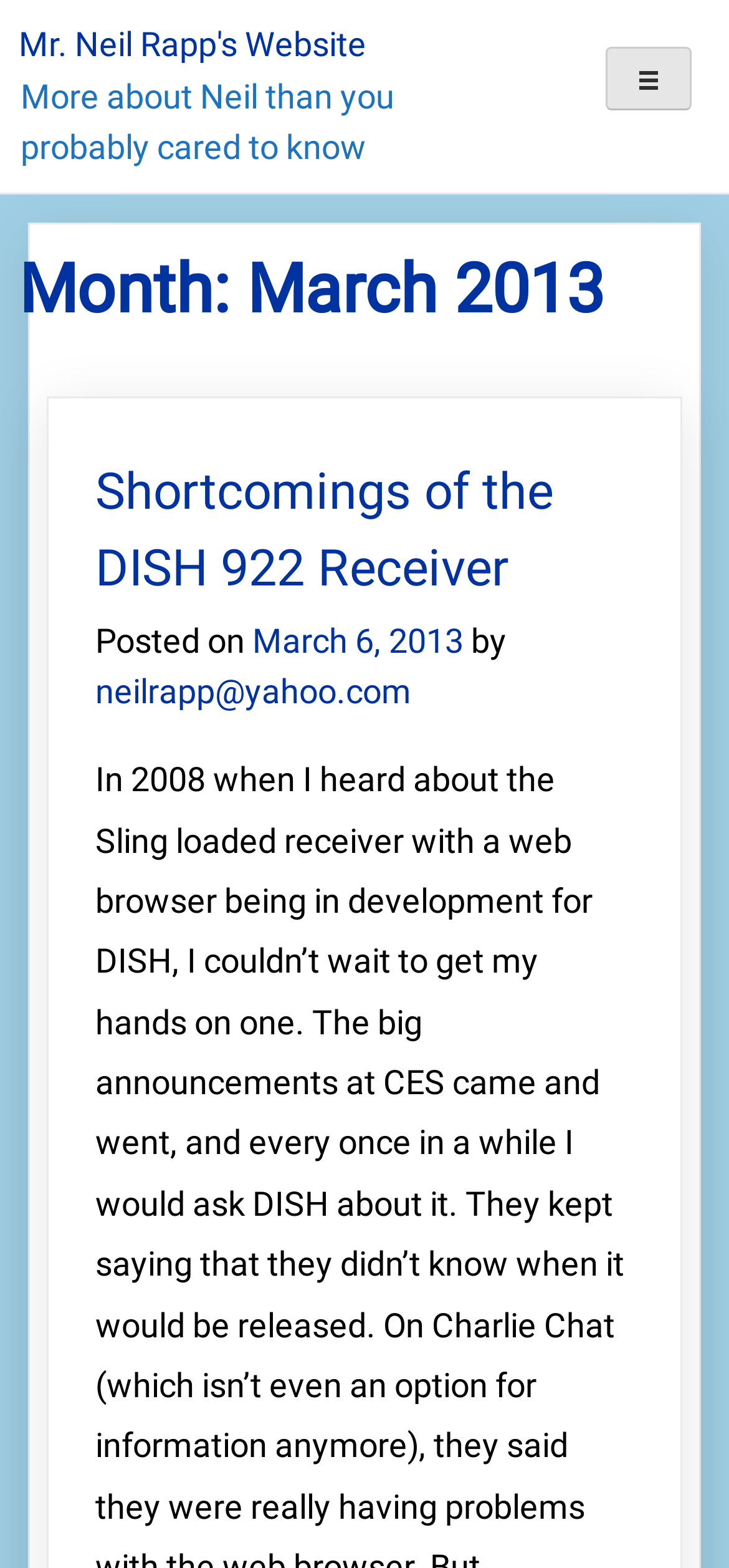Analyze the image and give a detailed response to the question:
What is the email address of the website owner?

The answer can be found by looking at the link 'neilrapp@yahoo.com' at the bottom of the first blog post, which suggests that the email address of the website owner is neilrapp@yahoo.com.